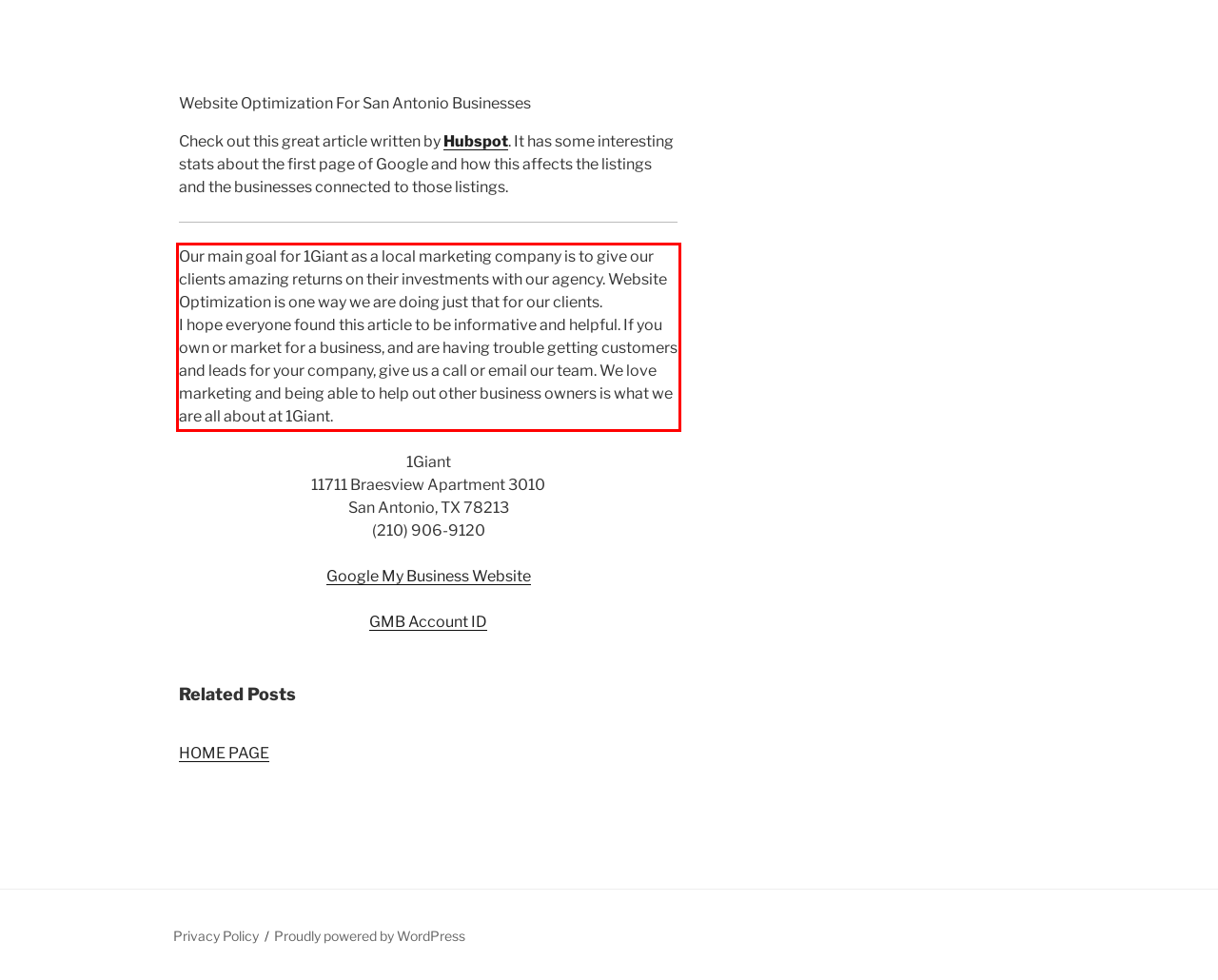Please extract the text content within the red bounding box on the webpage screenshot using OCR.

Our main goal for 1Giant as a local marketing company is to give our clients amazing returns on their investments with our agency. Website Optimization is one way we are doing just that for our clients. I hope everyone found this article to be informative and helpful. If you own or market for a business, and are having trouble getting customers and leads for your company, give us a call or email our team. We love marketing and being able to help out other business owners is what we are all about at 1Giant.